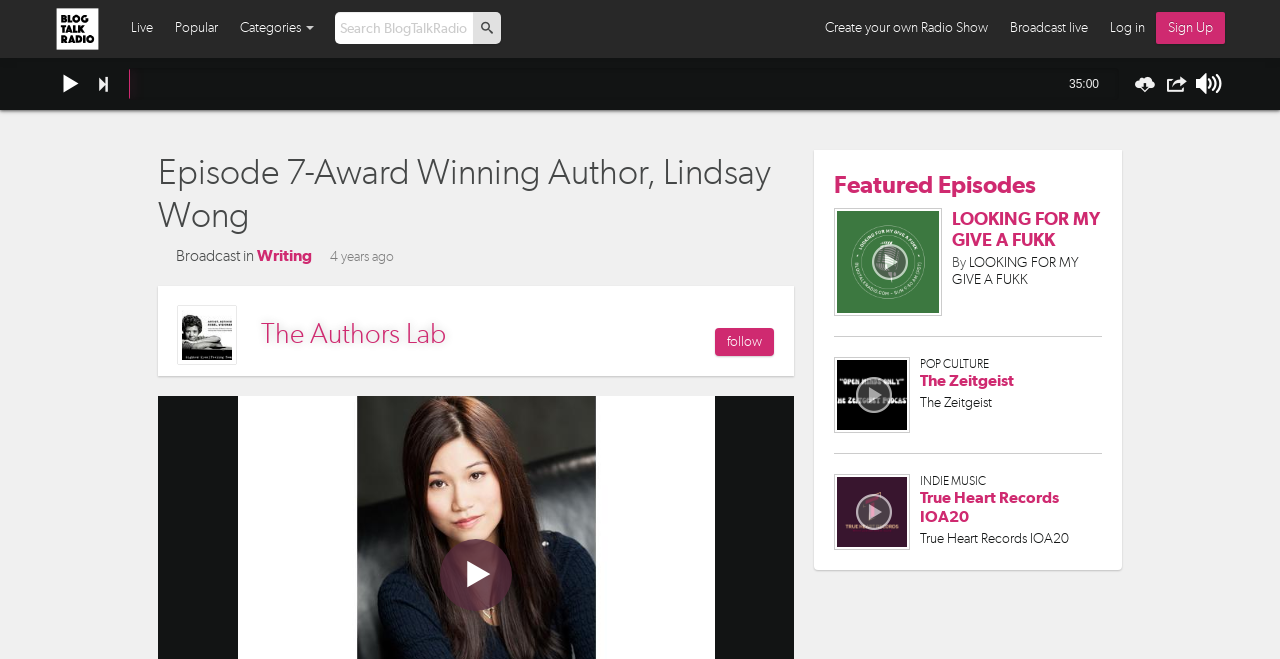What is the date of the episode?
Using the information from the image, answer the question thoroughly.

I found the date of the episode by looking at the time element with the text 'Thu, June 27, 2019 05:00 pm' which is located at the top of the webpage.